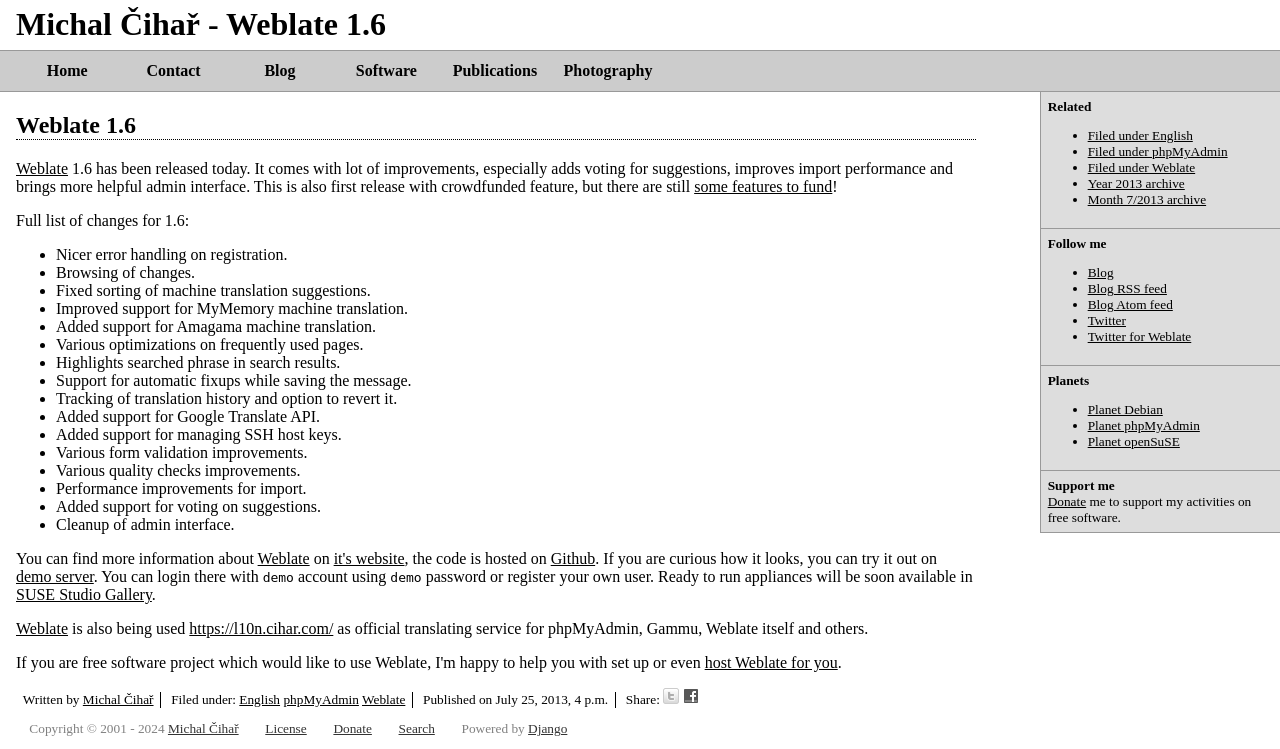Reply to the question with a single word or phrase:
What is the name of the software being discussed?

Weblate